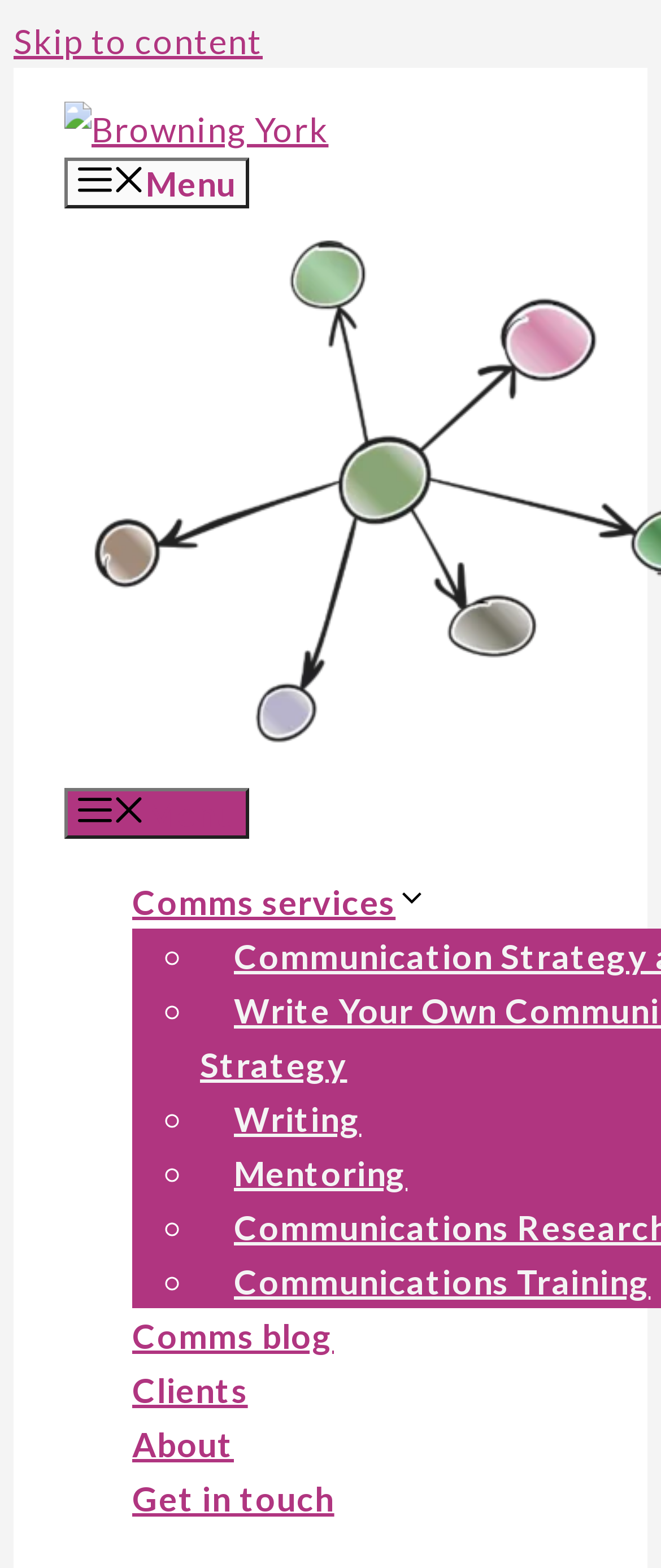Based on what you see in the screenshot, provide a thorough answer to this question: What is the first item in the primary navigation menu?

I looked at the primary navigation menu and found the first item, which is a link with the text 'Comms services'.